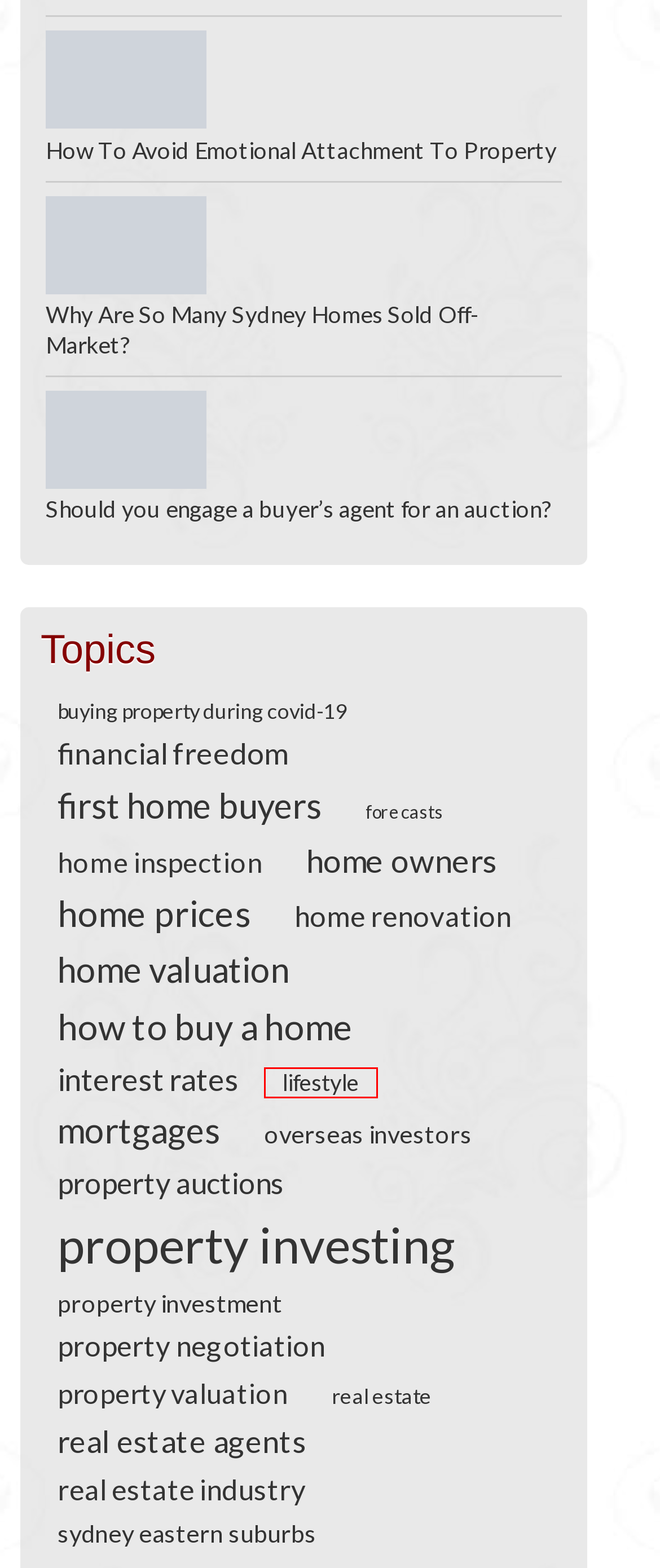You have a screenshot of a webpage with a red bounding box around a UI element. Determine which webpage description best matches the new webpage that results from clicking the element in the bounding box. Here are the candidates:
A. home inspection Archives - Tracey Chandler - Buyers Agent
B. property auctions Archives - Tracey Chandler - Buyers Agent
C. Real Estate Industry Sydney | Tracey Chandler Buyers Agent
D. Sydney Eastern Suburbs | Tracey Chandler | Buyers Agent
E. real estate agents Archives - Tracey Chandler - Buyers Agent
F. Why you Need a Buyer's Agent to Help with Auction Bidding
G. home renovation Archives - Tracey Chandler - Buyers Agent
H. lifestyle Archives - Tracey Chandler - Buyers Agent

H